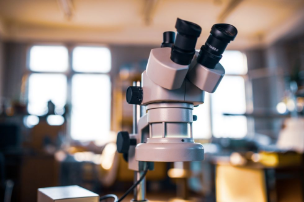Use a single word or phrase to respond to the question:
What type of light illuminates the laboratory environment?

Natural light